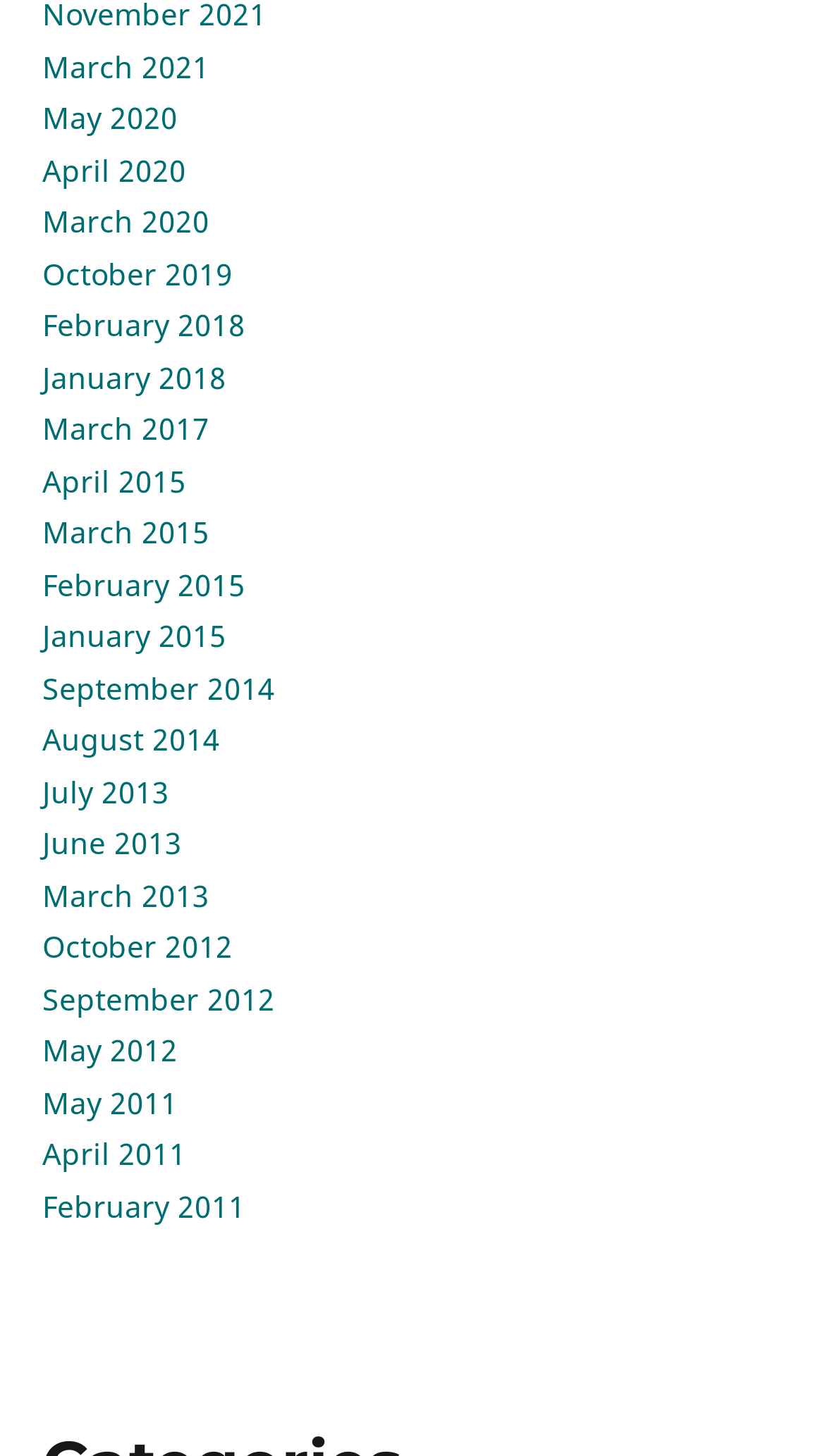What is the earliest month listed?
Based on the image, answer the question with as much detail as possible.

By examining the list of links, I found that the earliest month listed is February 2011, which is the last link in the list.